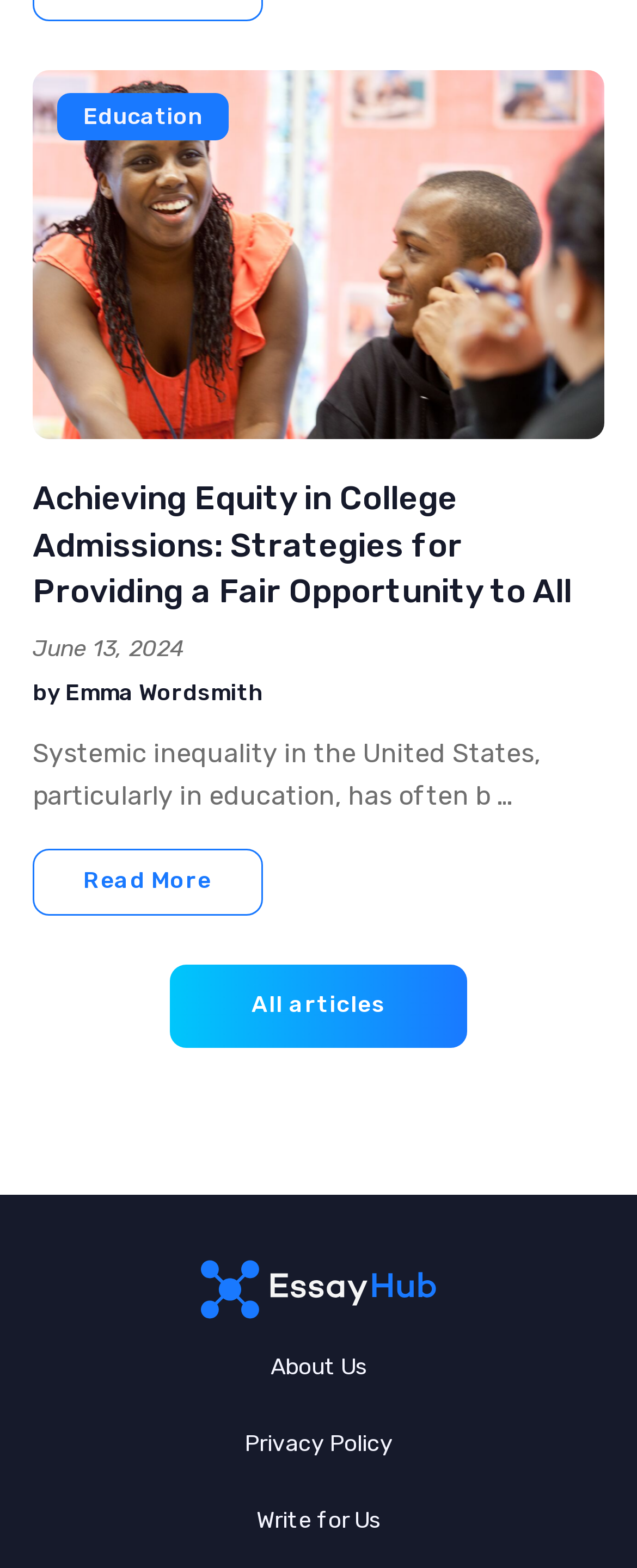Give a short answer to this question using one word or a phrase:
What are the other sections available on the website?

About Us, Privacy Policy, Write for Us